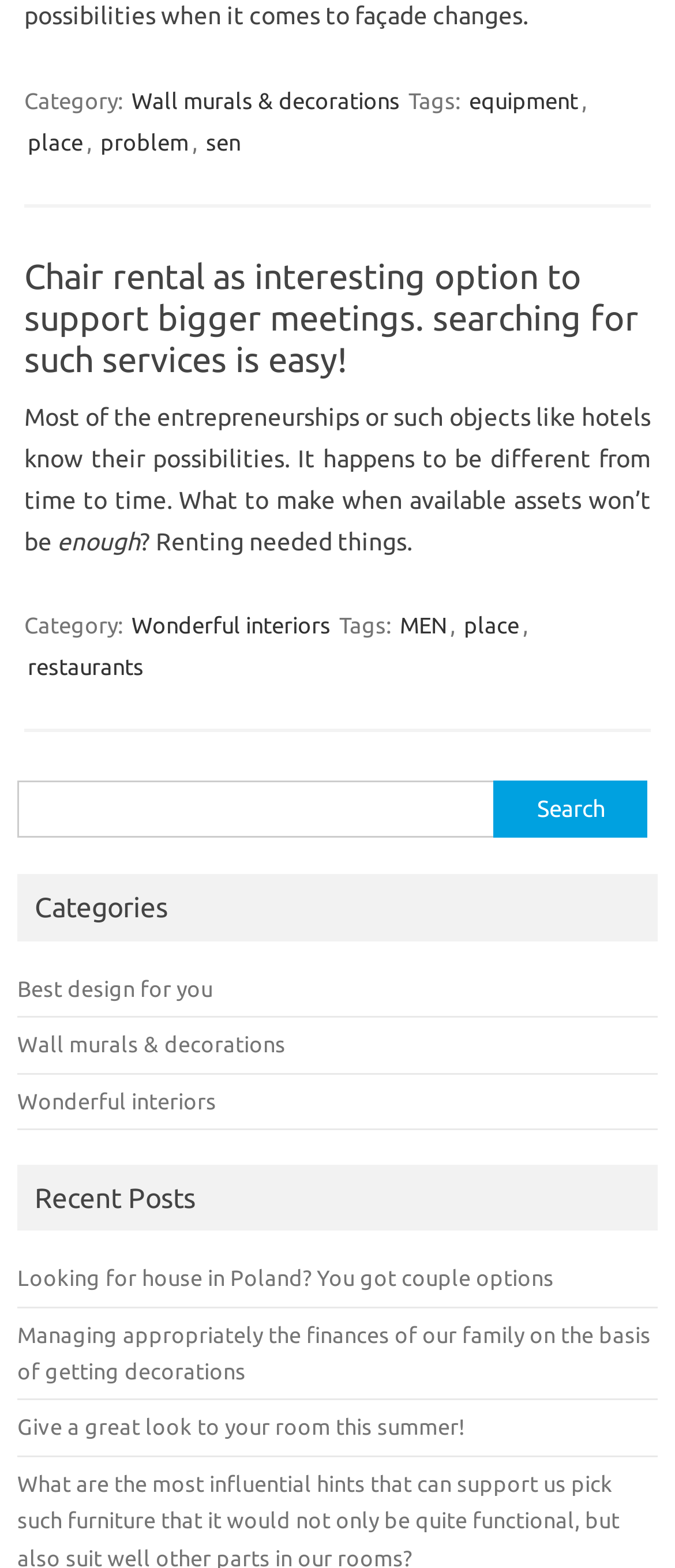What is the purpose of renting chairs?
Answer the question with a detailed and thorough explanation.

The purpose of renting chairs can be inferred from the heading of the article, which states 'Chair rental as interesting option to support bigger meetings. searching for such services is easy!'.